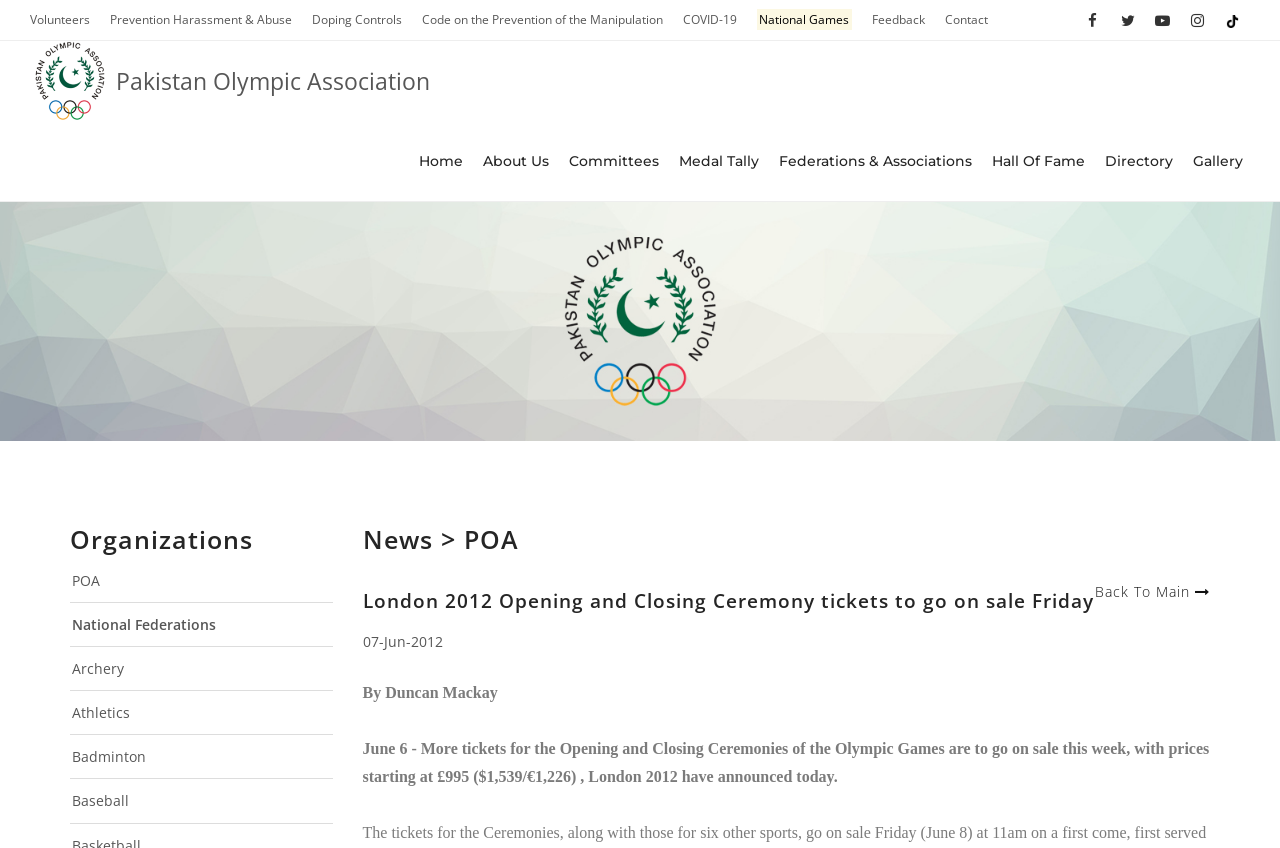Please respond to the question with a concise word or phrase:
How many links are in the top navigation bar?

9